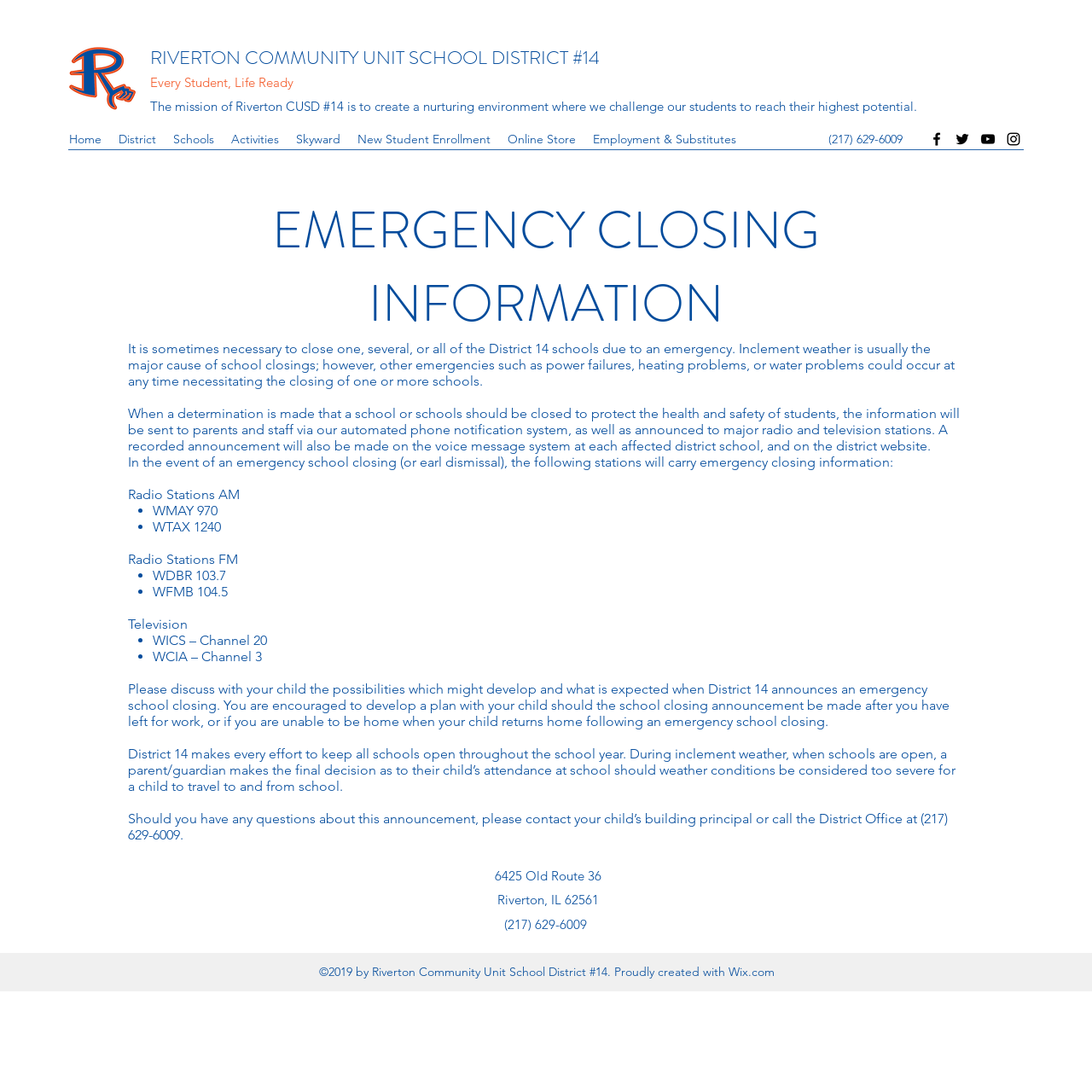Answer the question with a brief word or phrase:
What is the purpose of the emergency closing information?

To protect the health and safety of students